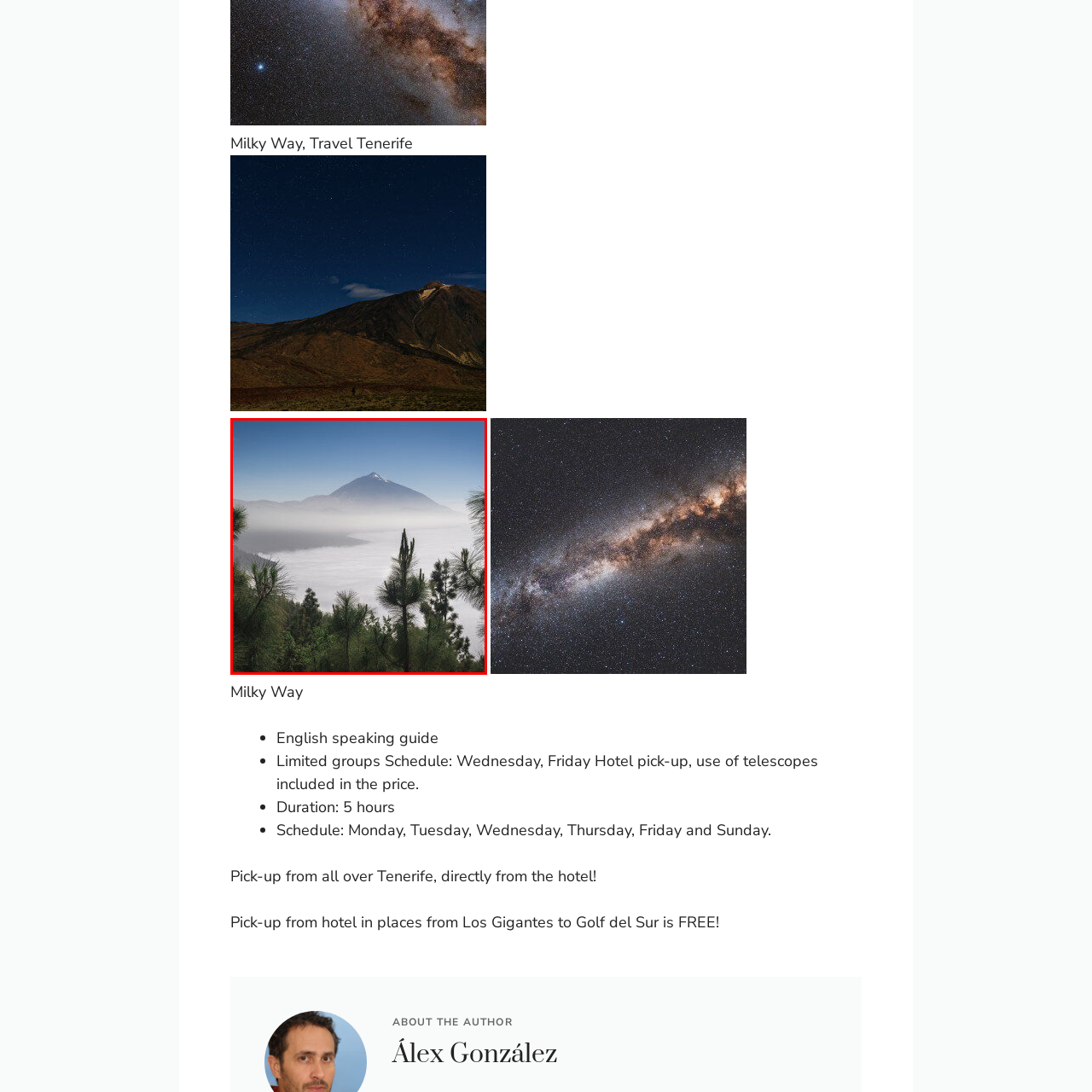Describe in detail the portion of the image that is enclosed within the red boundary.

The image captures a breathtaking view of El Teide, the majestic volcano located on the island of Tenerife in the Canary Islands, Spain. Its peak, lightly dusted with snow, rises dramatically above a sea of clouds that envelops the landscape below. Framing the foreground are lush green pine trees, adding a vibrant contrast to the serene and majestic backdrop. The clear blue sky above enhances the overall tranquility of the scene, inviting viewers to imagine the beauty of this natural paradise. This picturesque setting embodies the allure of Tenerife, making it an ideal destination for nature lovers and adventurers alike.